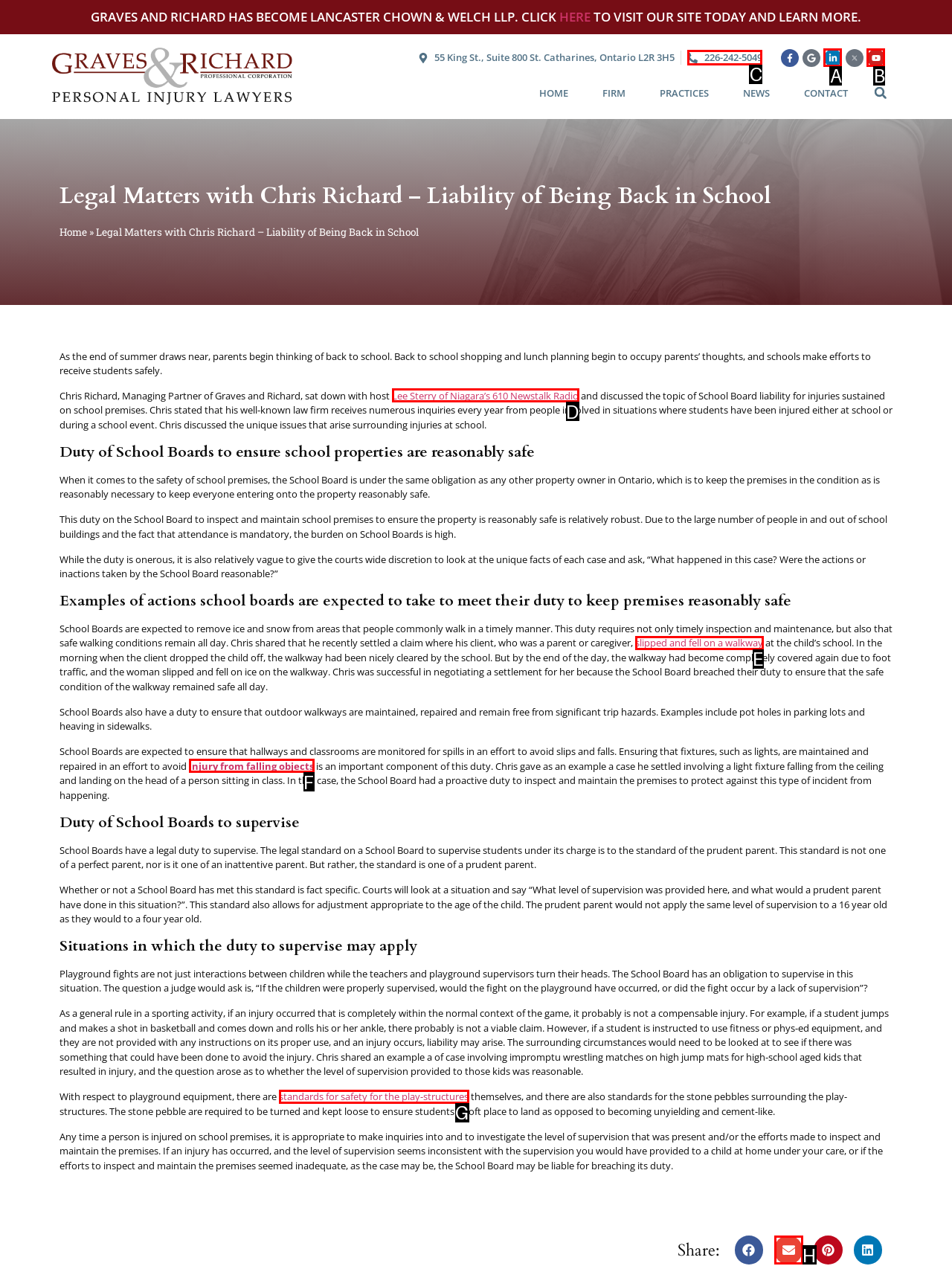Tell me which one HTML element best matches the description: injury from falling objects Answer with the option's letter from the given choices directly.

F